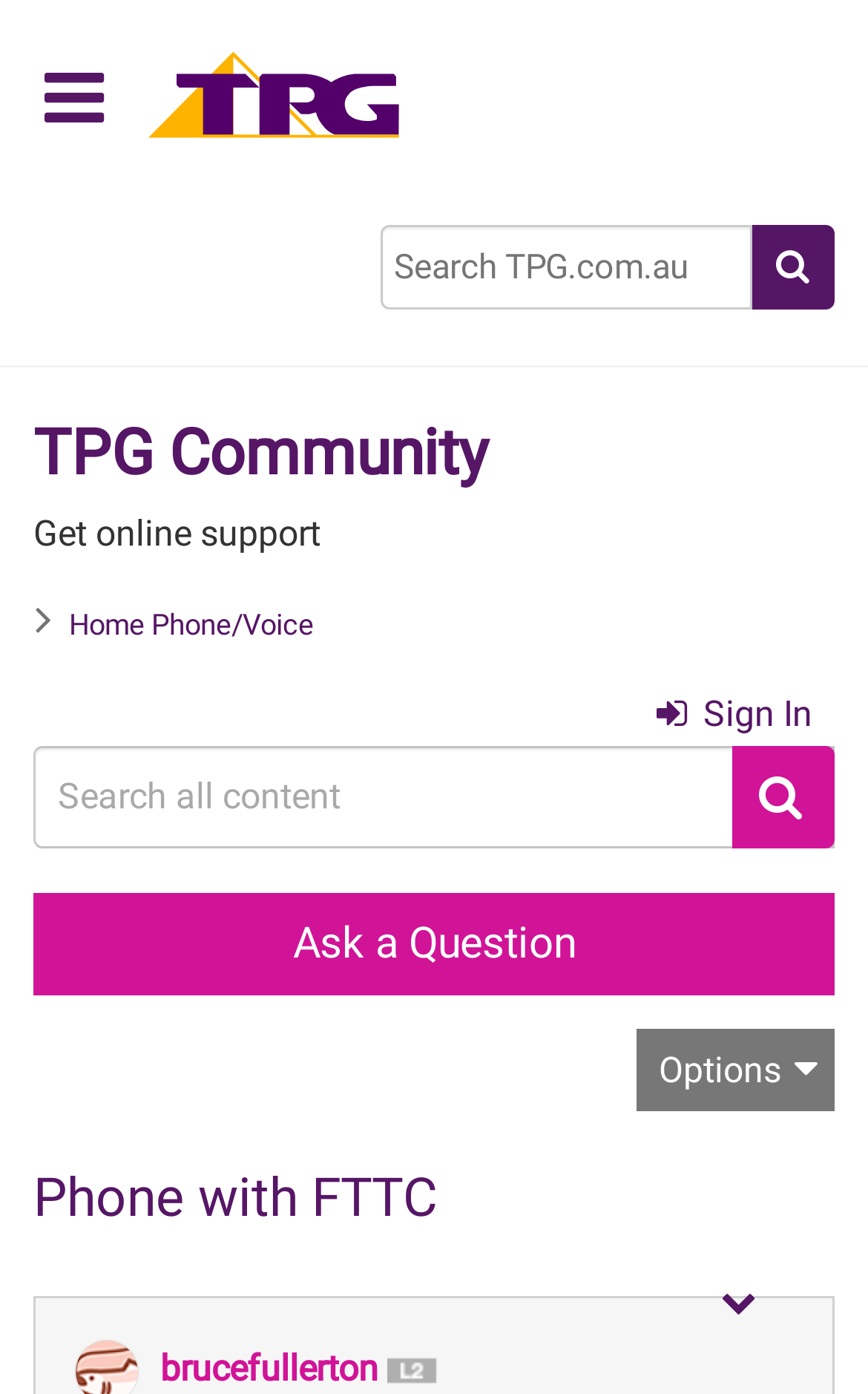Pinpoint the bounding box coordinates for the area that should be clicked to perform the following instruction: "View profile".

[0.185, 0.967, 0.436, 0.997]